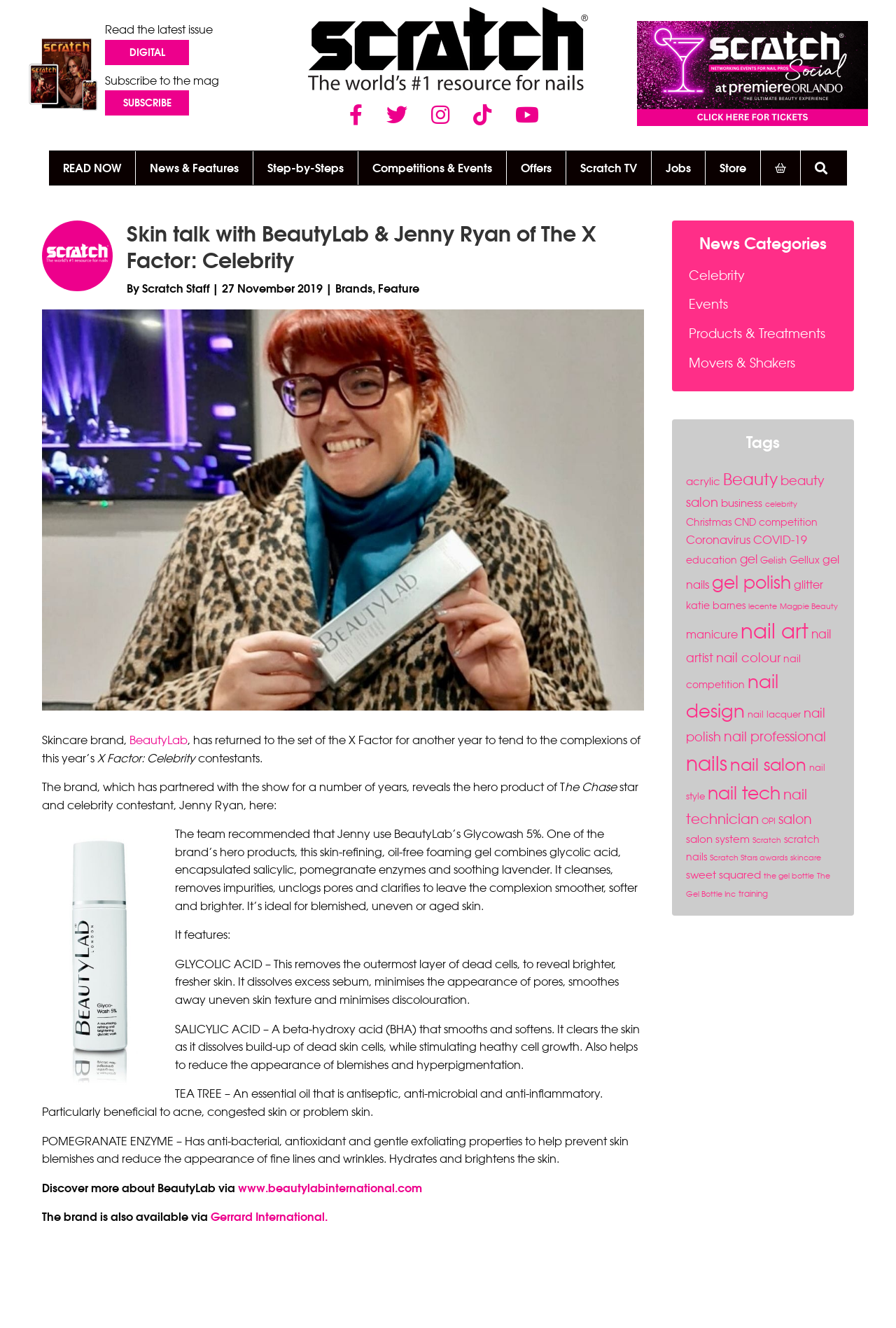Generate the main heading text from the webpage.

Skin talk with BeautyLab & Jenny Ryan of The X Factor: Celebrity